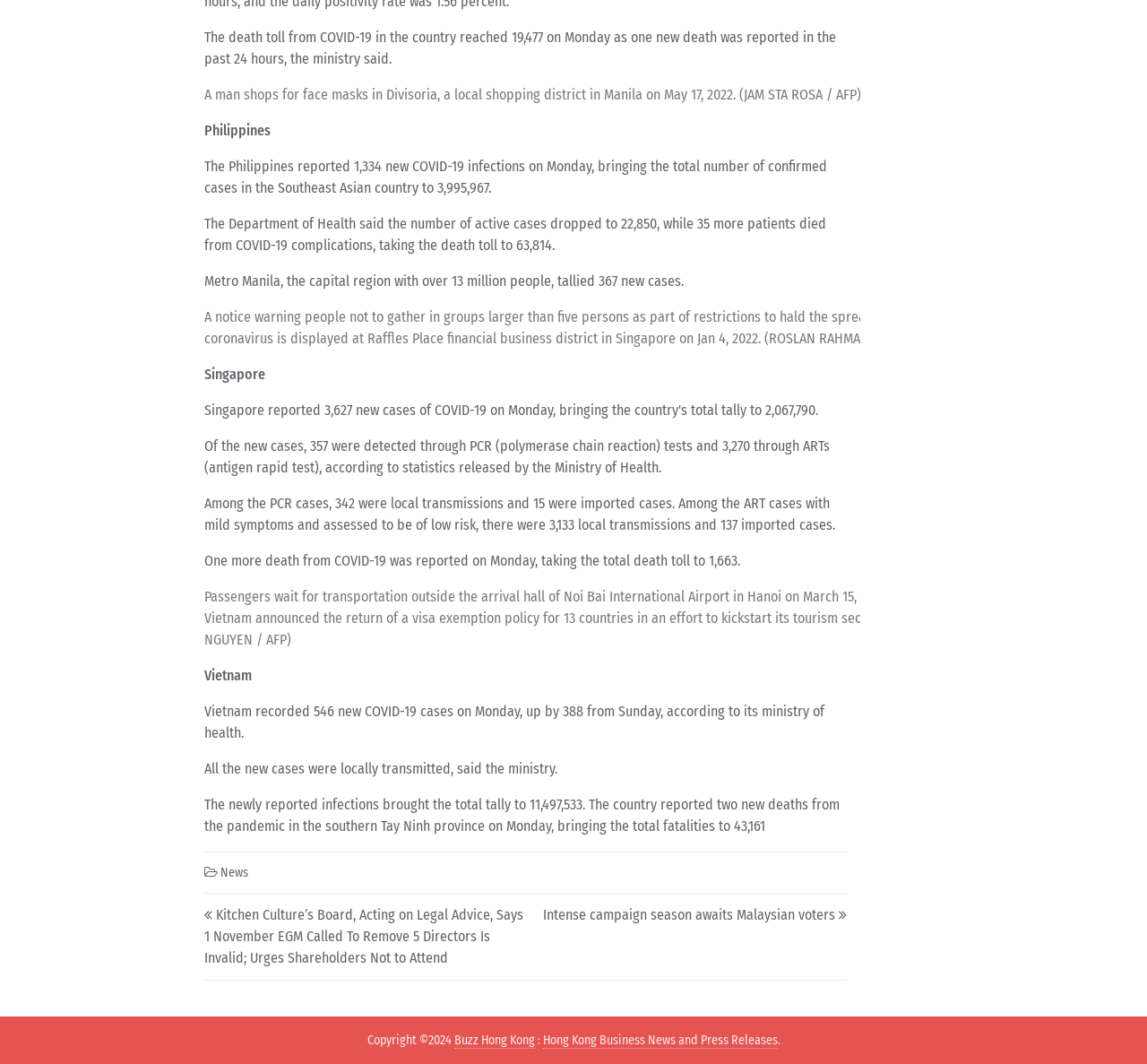Given the element description: "News", predict the bounding box coordinates of the UI element it refers to, using four float numbers between 0 and 1, i.e., [left, top, right, bottom].

[0.192, 0.813, 0.217, 0.827]